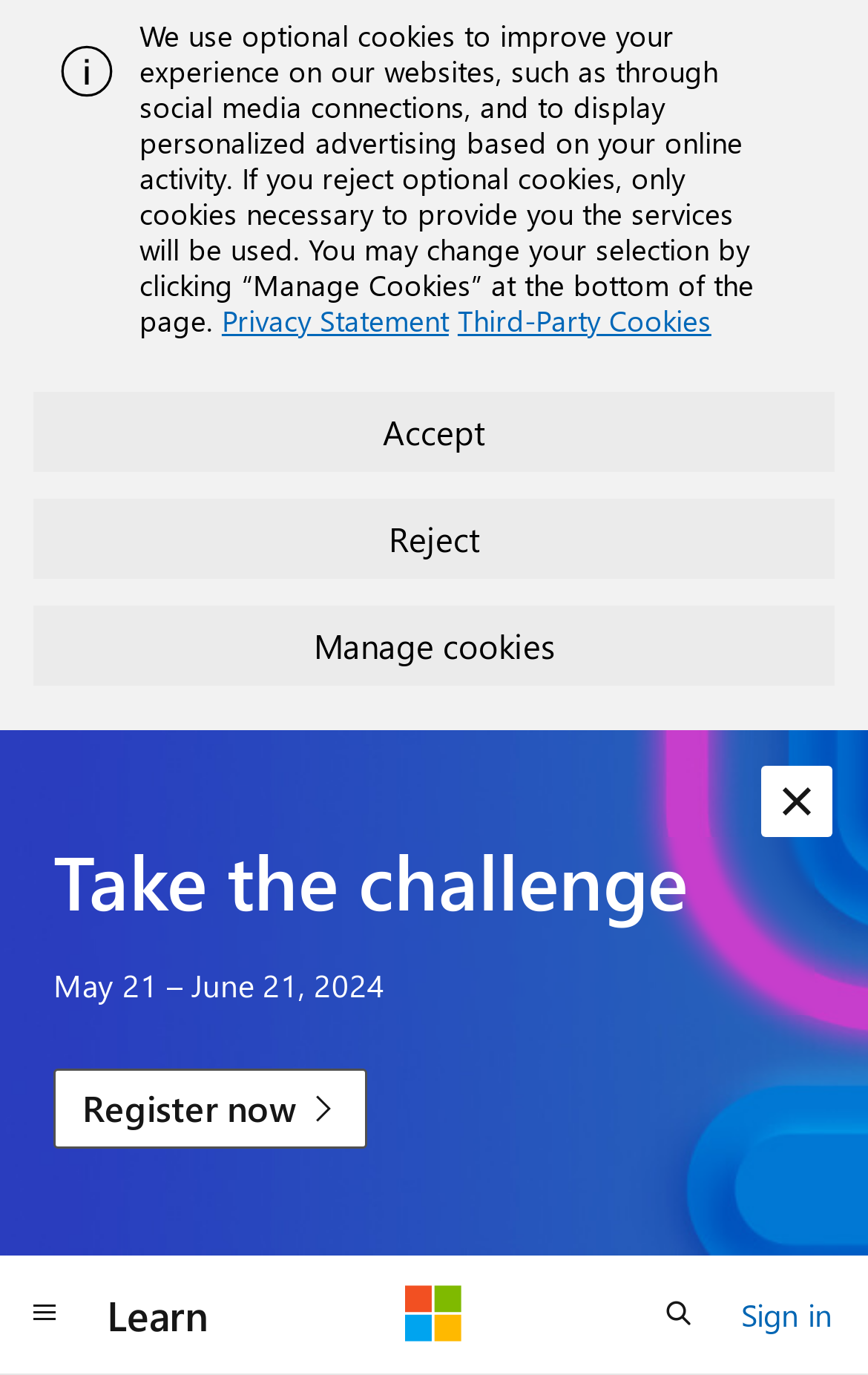Answer the following inquiry with a single word or phrase:
How many links are present in the top navigation bar?

3